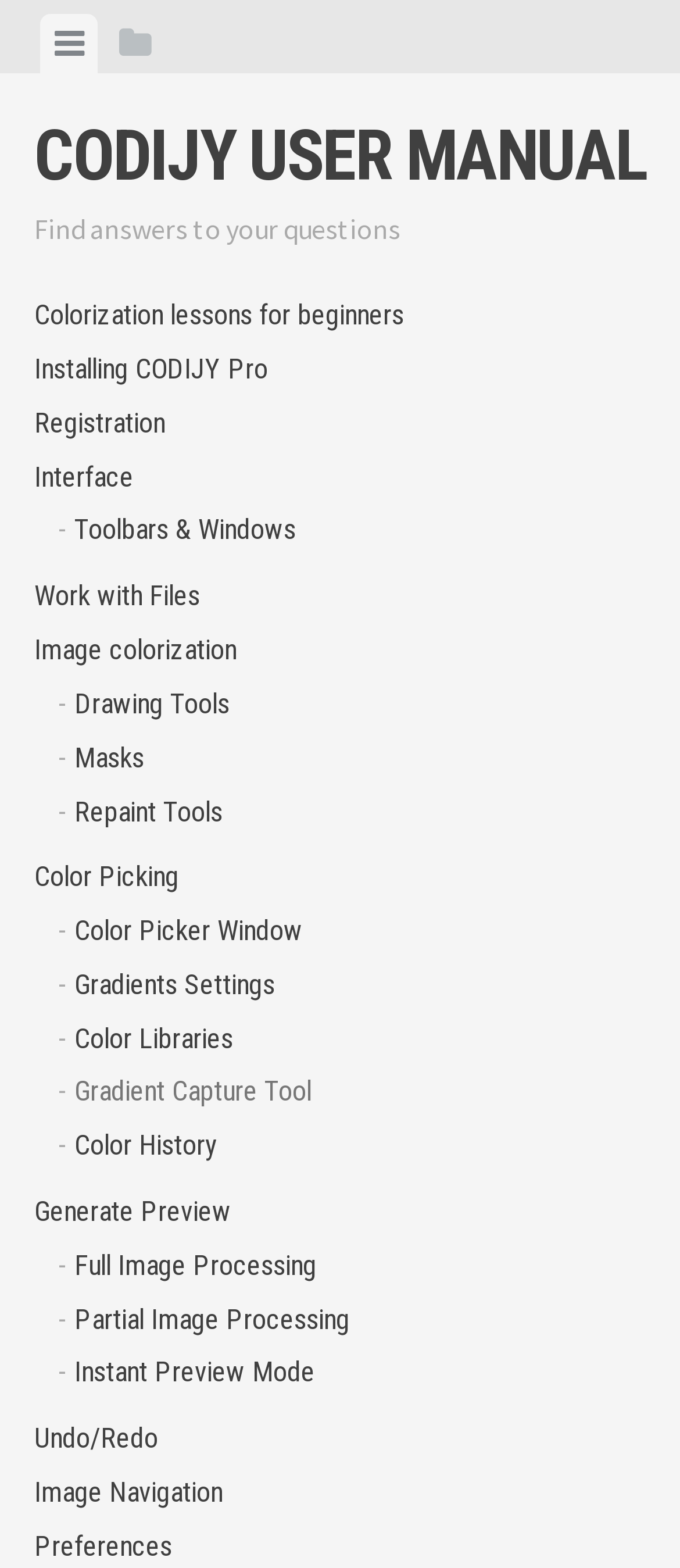Generate an in-depth caption that captures all aspects of the webpage.

The webpage is a user manual for the Gradient Capture Tool, a part of the CODIJY software. At the top, there is a horizontal tab list with two tabs: "View menu" and "View sidebar". Below the tab list, there is a large heading that reads "CODIJY USER MANUAL". 

Underneath the heading, there is a smaller heading that says "Find answers to your questions". Below this heading, there are multiple links organized into sections. The first section has links to general topics such as "Colorization lessons for beginners", "Installing CODIJY Pro", and "Registration". 

The next section is related to the interface, with links to "Toolbars & Windows" and "Work with Files". This is followed by a section on image colorization, which includes links to "Drawing Tools", "Masks", and "Repaint Tools". 

The subsequent sections cover topics such as "Color Picking", with links to "Color Picker Window", "Gradients Settings", and "Color Libraries". There is also a section on the "Gradient Capture Tool" itself, as well as "Color History". 

Further down, there are links to "Generate Preview", with subsections on "Full Image Processing", "Partial Image Processing", and "Instant Preview Mode". The final sections cover "Undo/Redo" and "Image Navigation". Overall, the webpage provides a comprehensive guide to using the Gradient Capture Tool and other features of the CODIJY software.